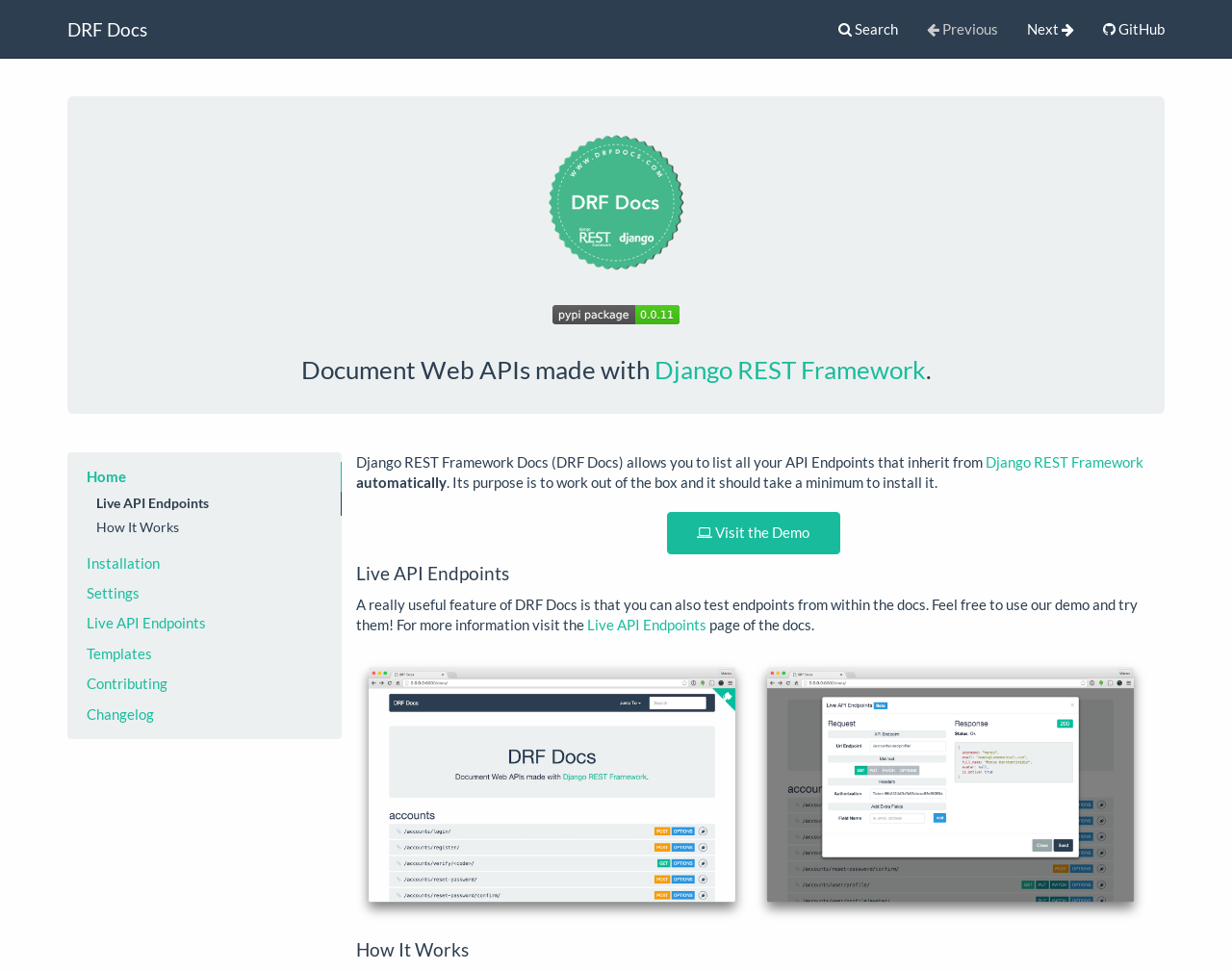Show the bounding box coordinates of the element that should be clicked to complete the task: "Go to the Home page".

[0.055, 0.475, 0.277, 0.506]